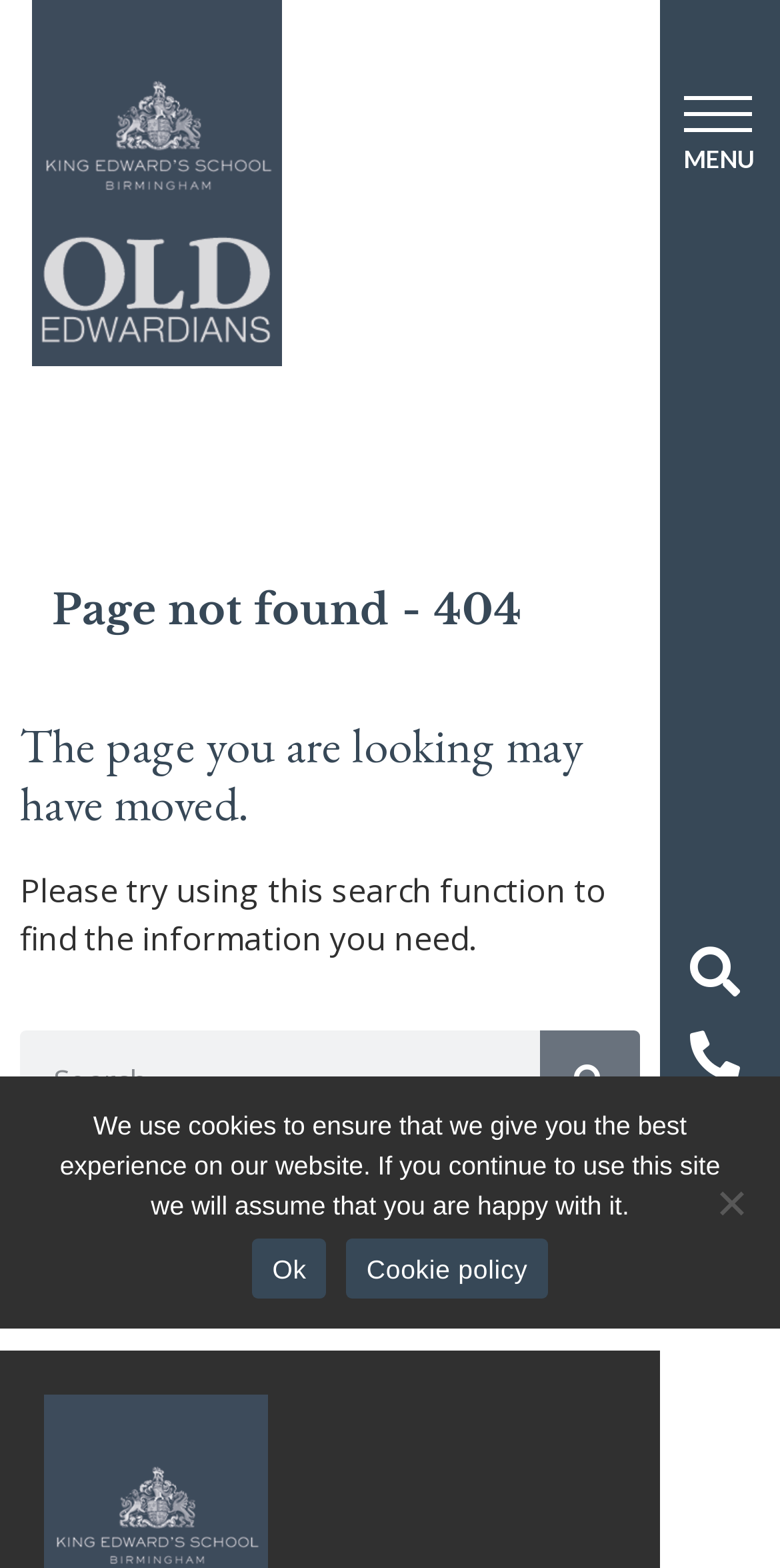Use a single word or phrase to respond to the question:
What is the logo on the top left?

KES OE Logo